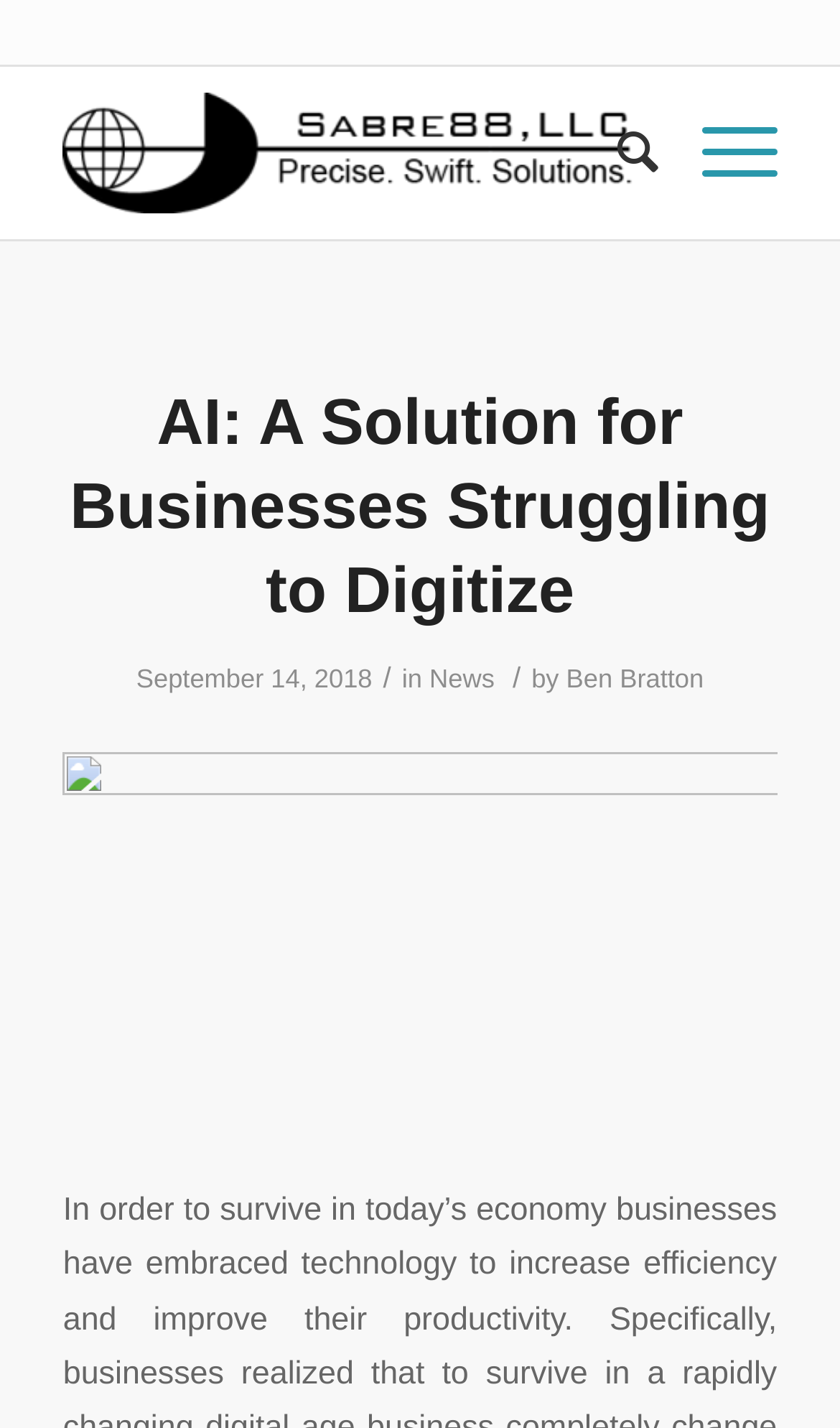What is the date of the news article?
Answer the question with a single word or phrase by looking at the picture.

September 14, 2018